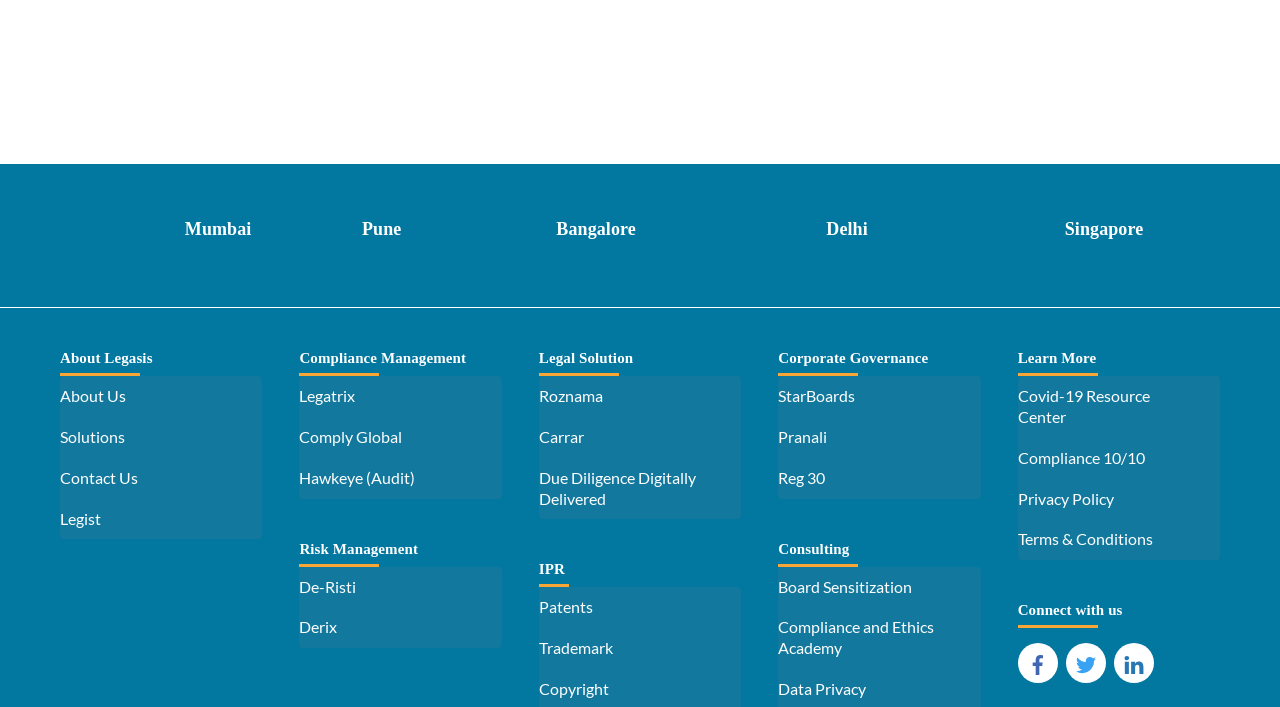Use one word or a short phrase to answer the question provided: 
What is the first solution listed under Compliance Management?

Legatrix